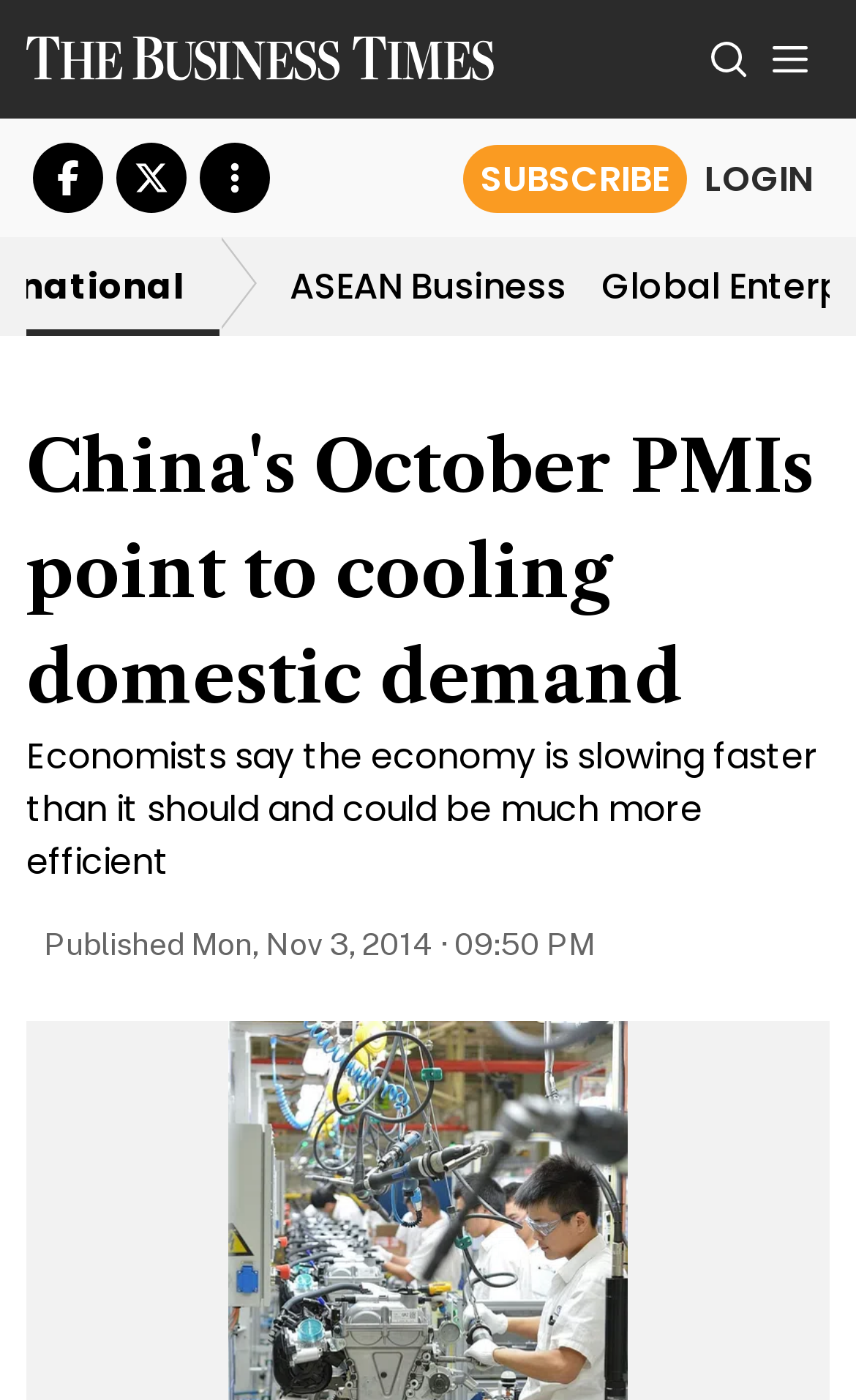Given the description ASEAN Business, predict the bounding box coordinates of the UI element. Ensure the coordinates are in the format (top-left x, top-left y, bottom-right x, bottom-right y) and all values are between 0 and 1.

[0.338, 0.187, 0.662, 0.223]